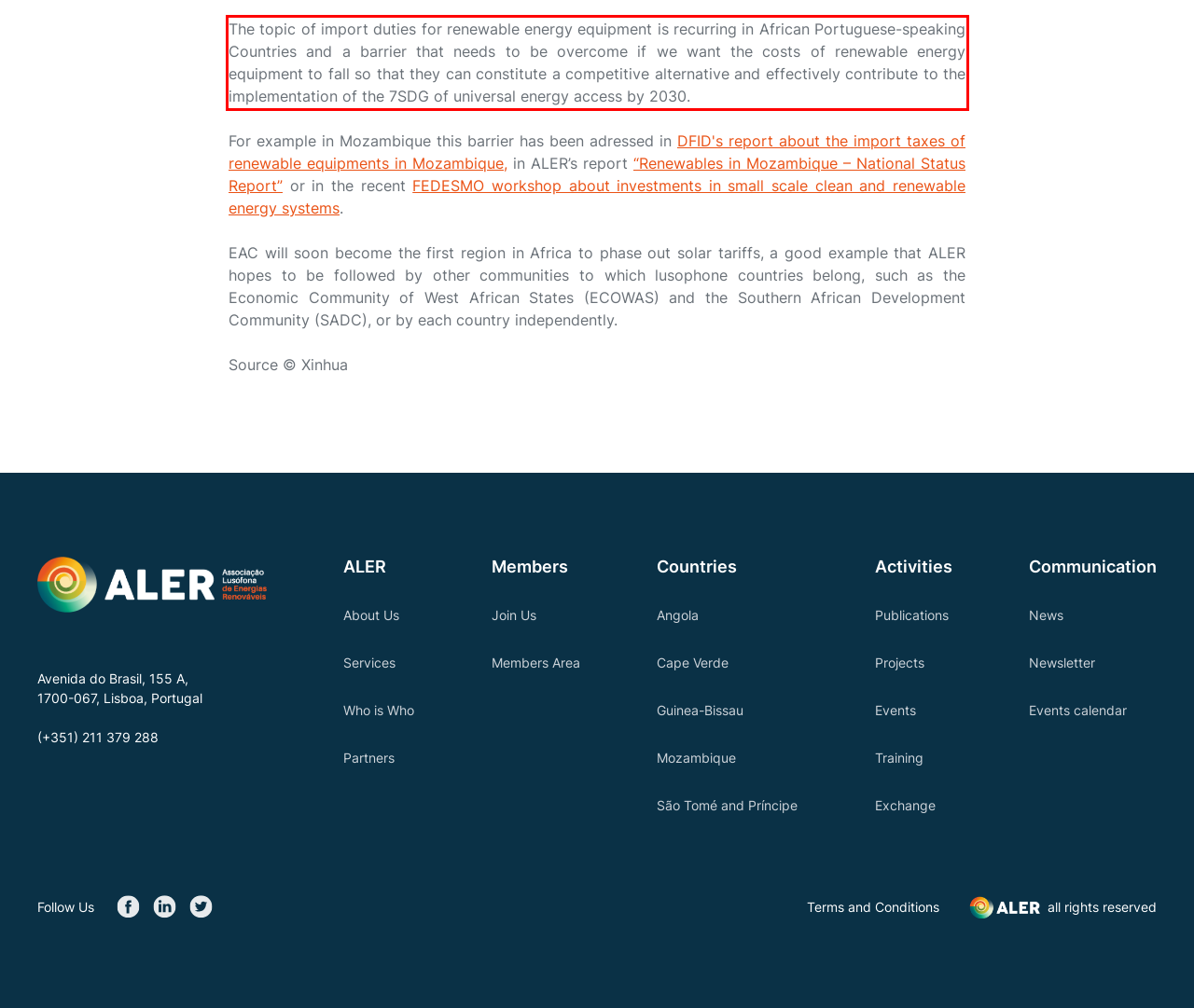You have a screenshot of a webpage with a UI element highlighted by a red bounding box. Use OCR to obtain the text within this highlighted area.

The topic of import duties for renewable energy equipment is recurring in African Portuguese-speaking Countries and a barrier that needs to be overcome if we want the costs of renewable energy equipment to fall so that they can constitute a competitive alternative and effectively contribute to the implementation of the 7SDG of universal energy access by 2030.